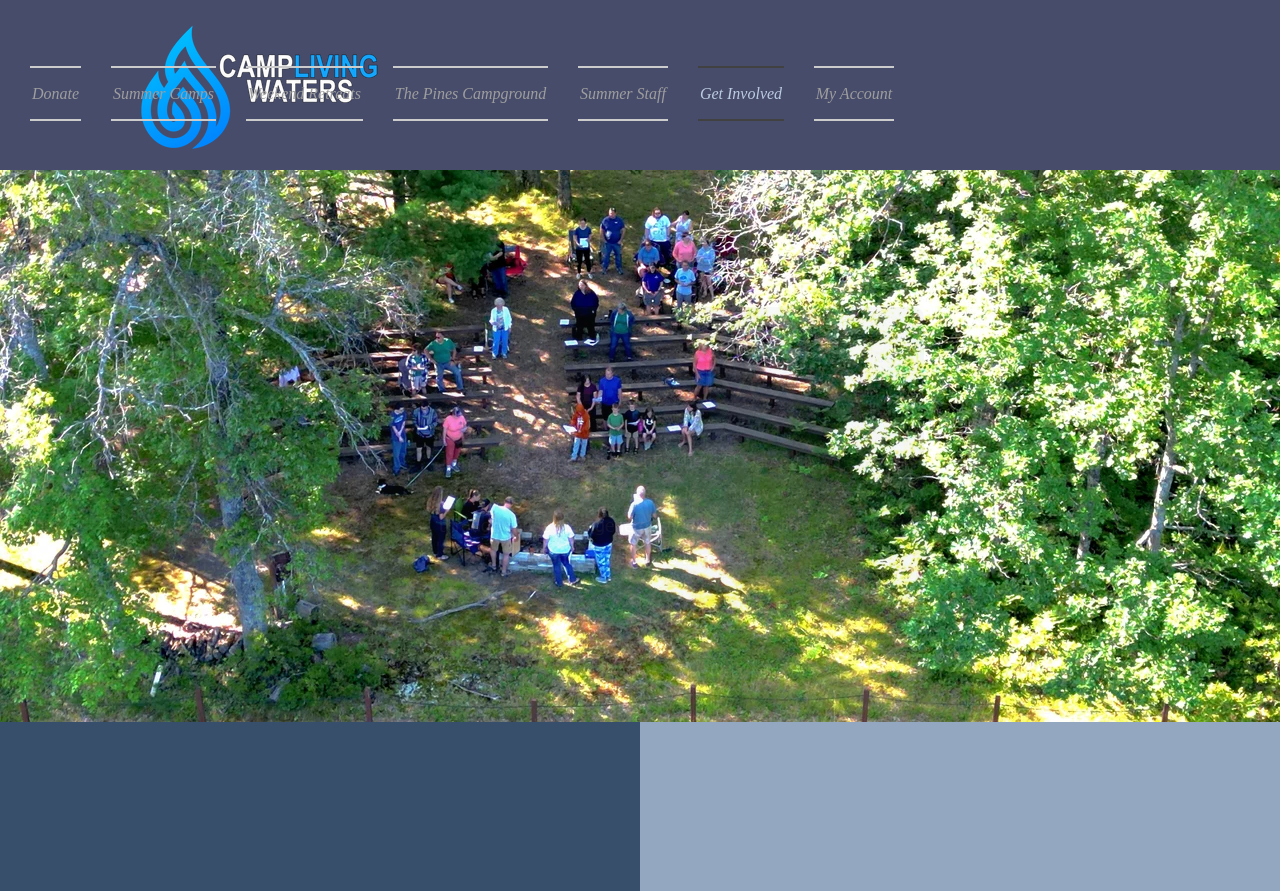From the webpage screenshot, predict the bounding box coordinates (top-left x, top-left y, bottom-right x, bottom-right y) for the UI element described here: Weekend Retreats

[0.18, 0.074, 0.295, 0.136]